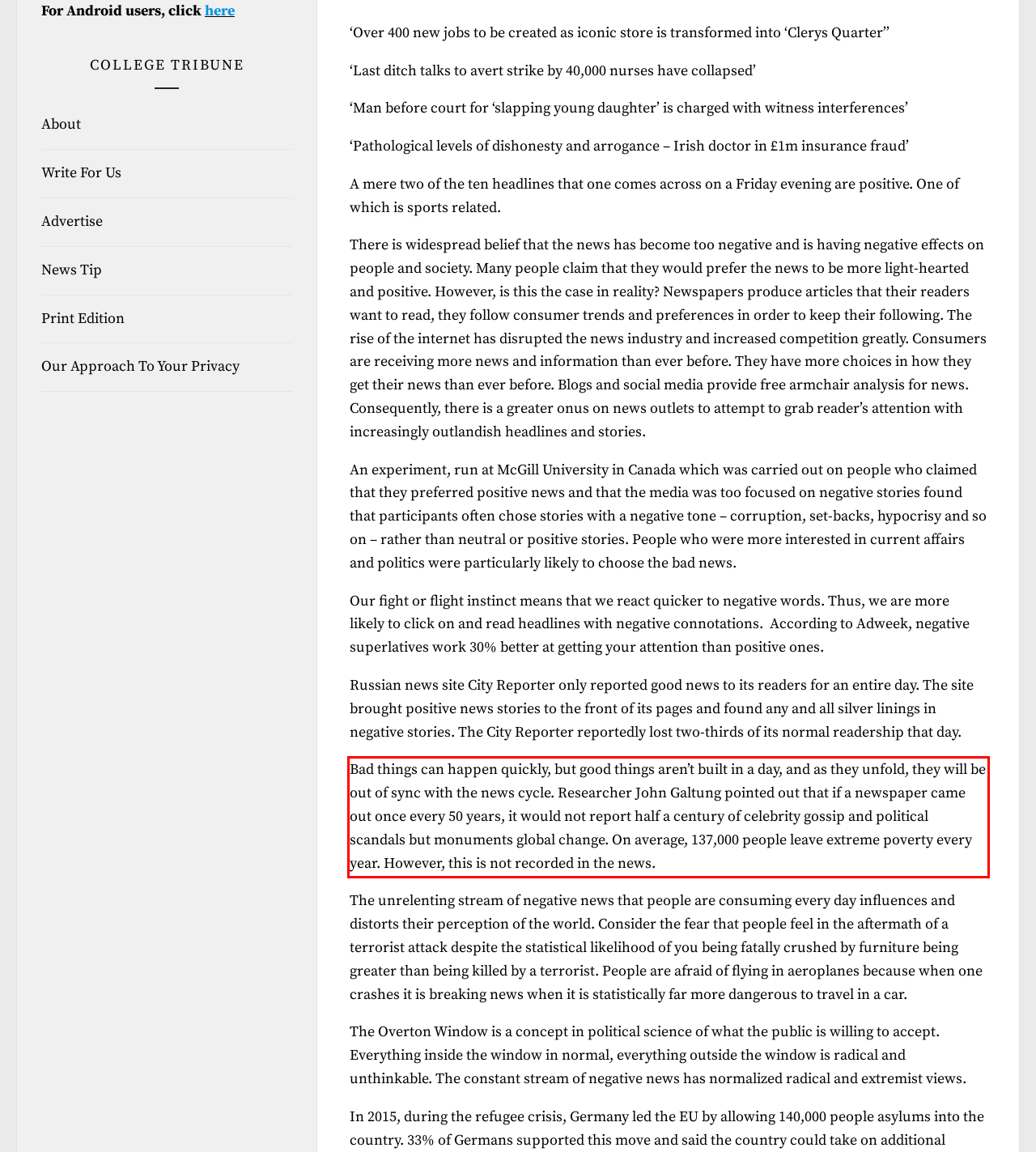In the screenshot of the webpage, find the red bounding box and perform OCR to obtain the text content restricted within this red bounding box.

Bad things can happen quickly, but good things aren’t built in a day, and as they unfold, they will be out of sync with the news cycle. Researcher John Galtung pointed out that if a newspaper came out once every 50 years, it would not report half a century of celebrity gossip and political scandals but monuments global change. On average, 137,000 people leave extreme poverty every year. However, this is not recorded in the news.